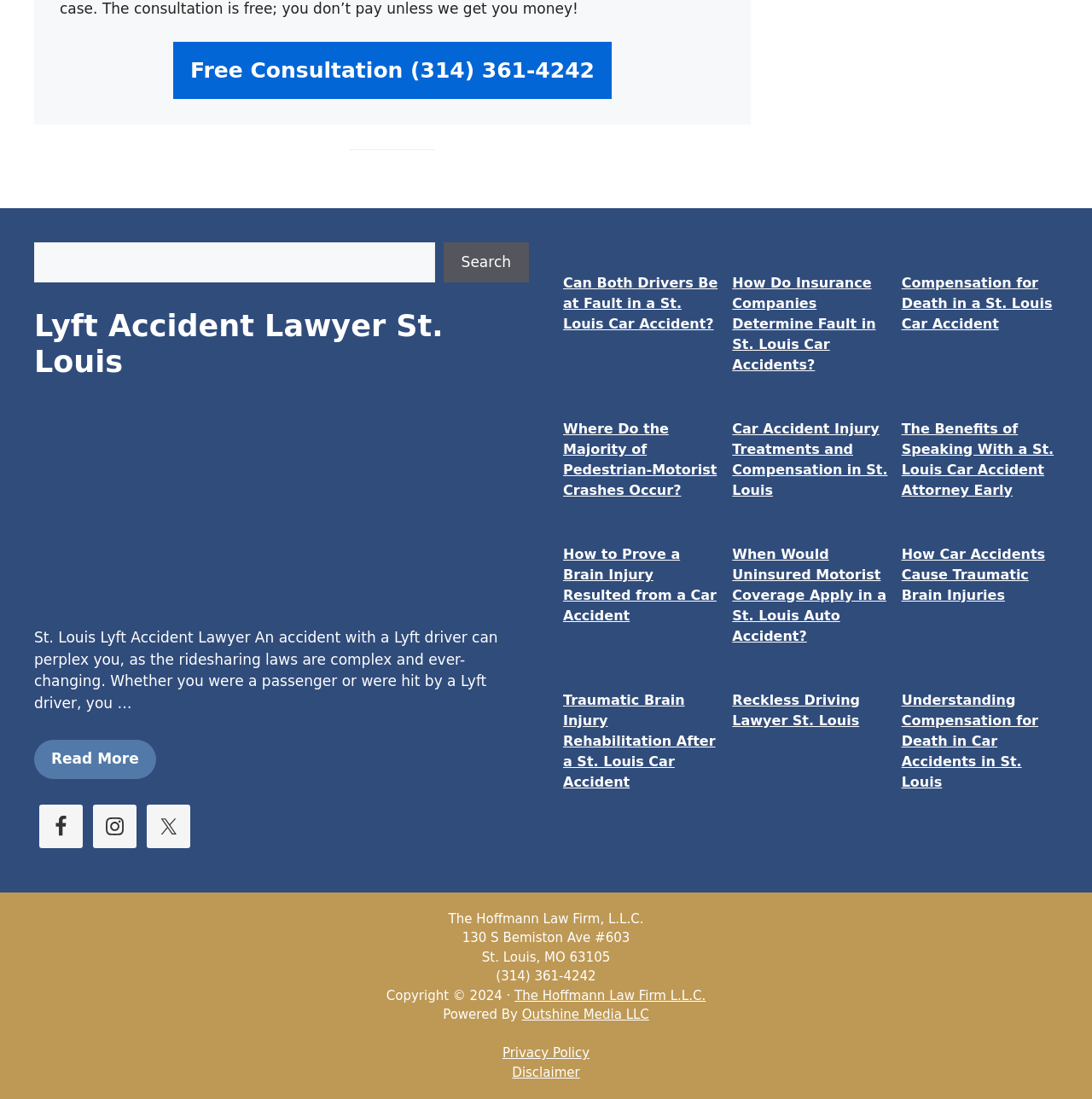Show the bounding box coordinates of the region that should be clicked to follow the instruction: "Read more about Lyft accident lawyers."

[0.031, 0.673, 0.143, 0.708]